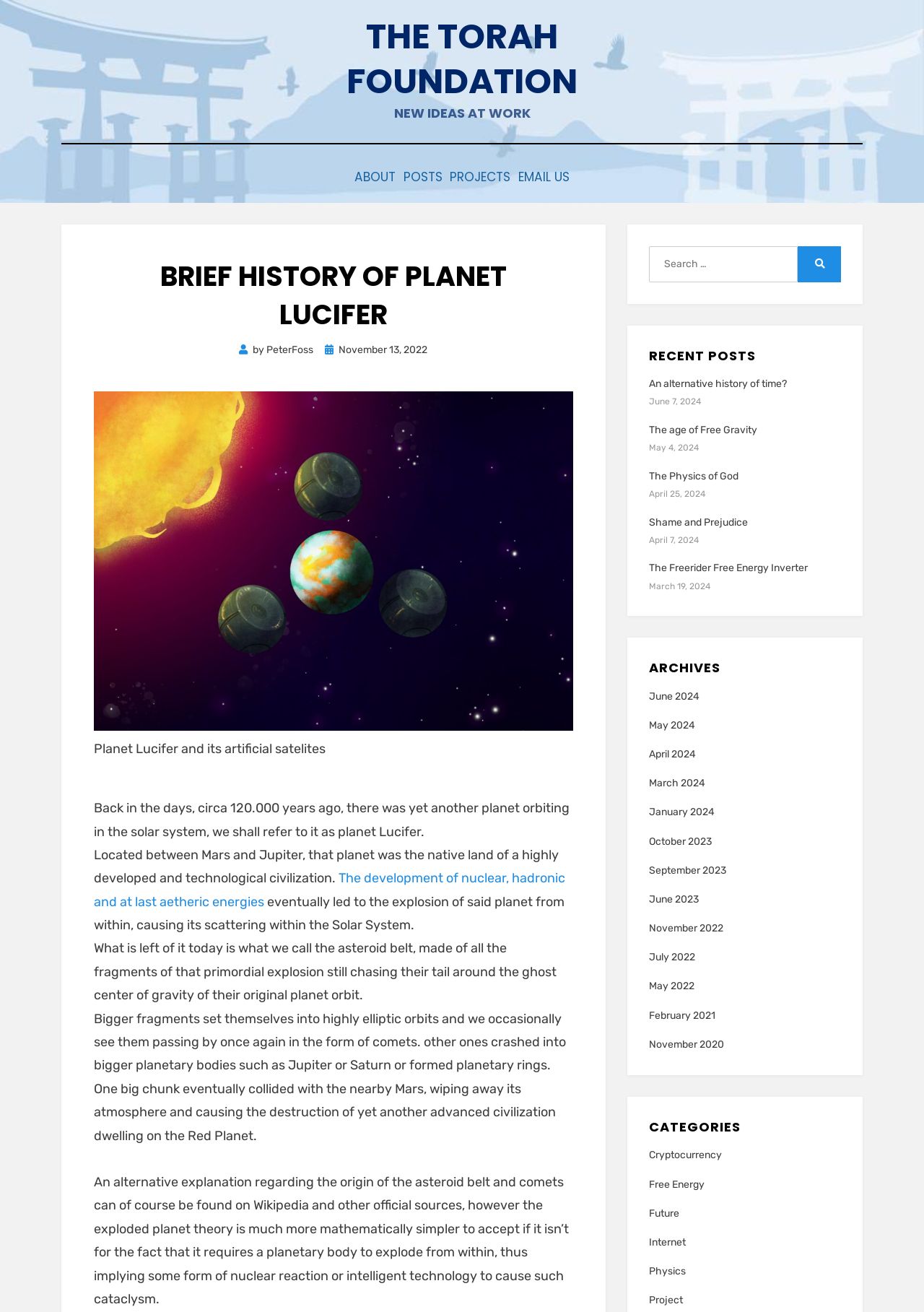Please provide the bounding box coordinate of the region that matches the element description: Shame and Prejudice. Coordinates should be in the format (top-left x, top-left y, bottom-right x, bottom-right y) and all values should be between 0 and 1.

[0.702, 0.391, 0.809, 0.401]